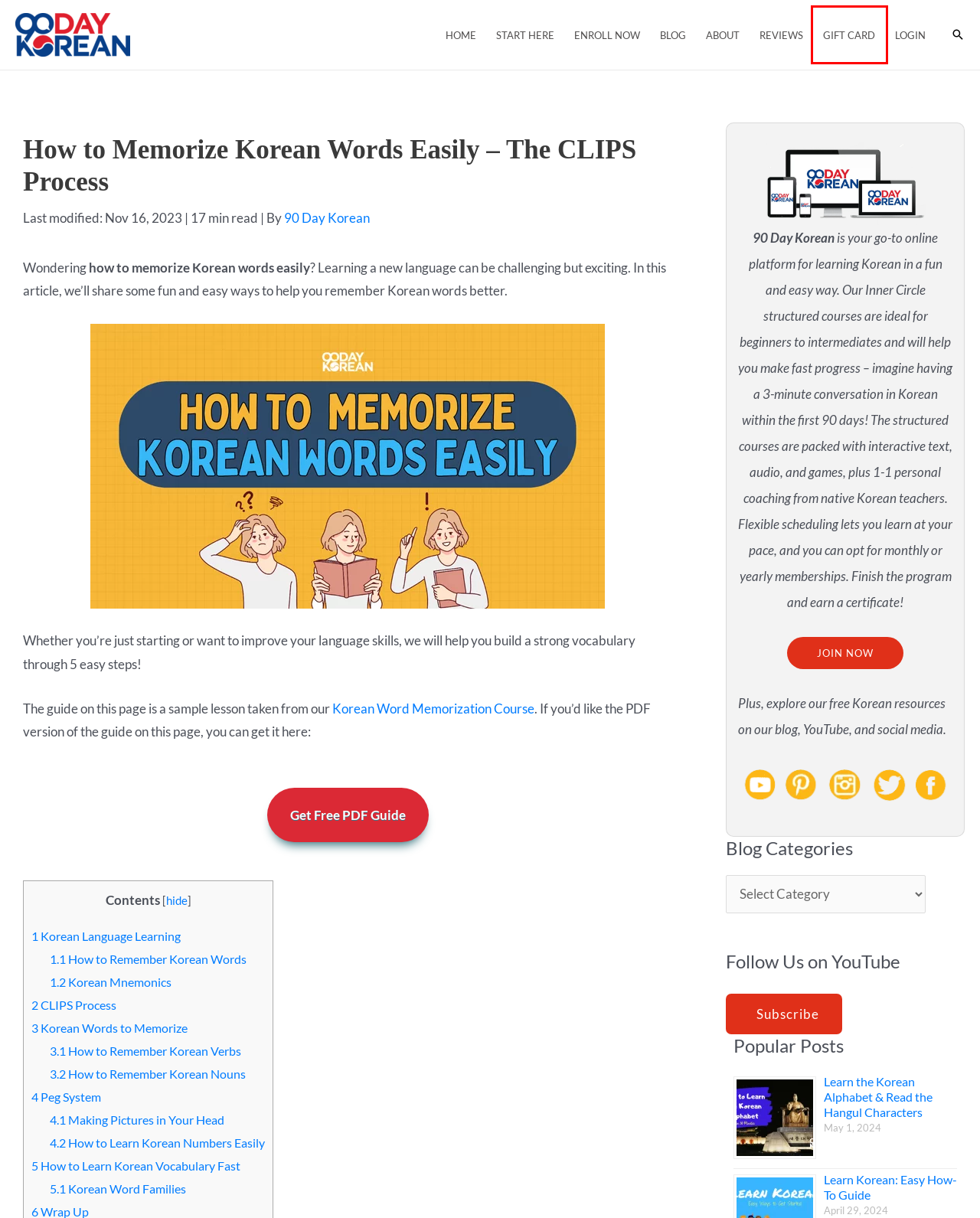Review the screenshot of a webpage which includes a red bounding box around an element. Select the description that best fits the new webpage once the element in the bounding box is clicked. Here are the candidates:
A. 90 Day Korean Gift Card - The Best Present for fans of Korea
B. Log In ‹ 90 Day Korean Members' Area — WordPress
C. 90 Day Korean: Learn Korean Online Using A Fun & Easy Method
D. About 90 Day Korean: Road to Korean Conversational Fluency
E. Korean Word Memorization Course: Easily Remember Vocabulary
F. 90 Day Korean Reviews From Students Who Took the Course
G. Inner Circle Online Korean Course & Web Program
H. Korean Language Article & Resources

A